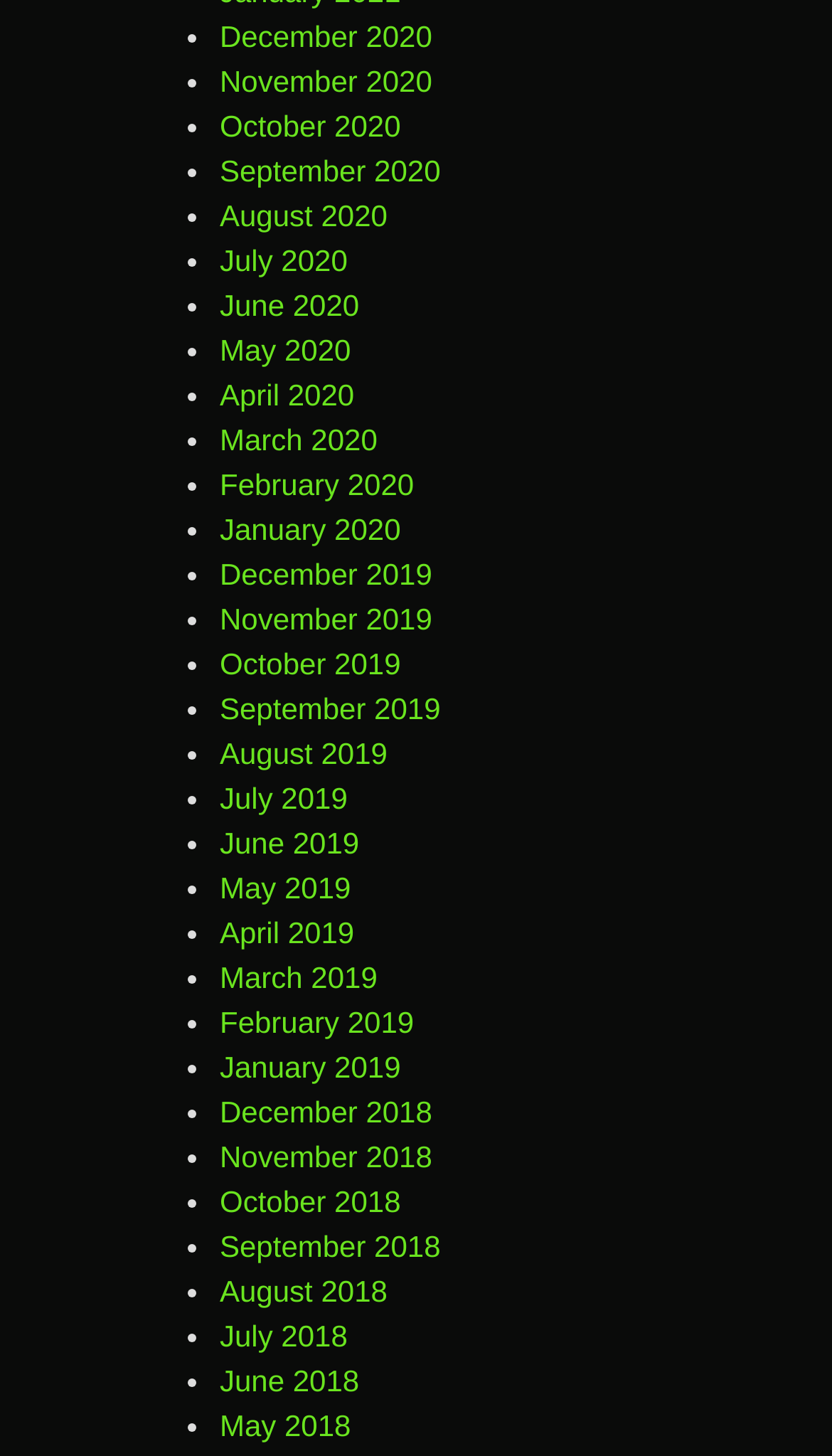Specify the bounding box coordinates of the area that needs to be clicked to achieve the following instruction: "View December 2020".

[0.264, 0.013, 0.52, 0.036]